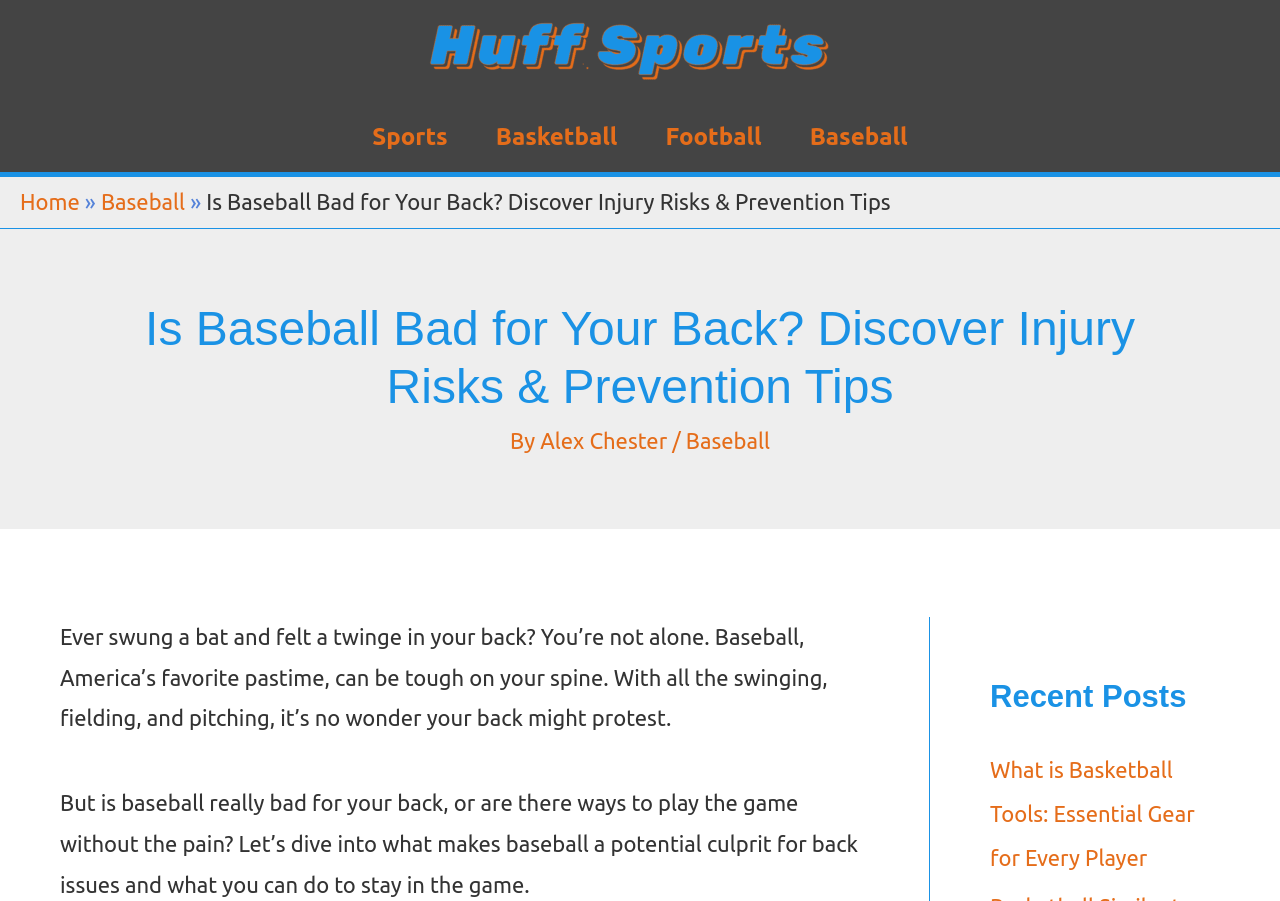Determine the bounding box coordinates of the clickable region to execute the instruction: "Read the article by Alex Chester". The coordinates should be four float numbers between 0 and 1, denoted as [left, top, right, bottom].

[0.422, 0.476, 0.525, 0.503]